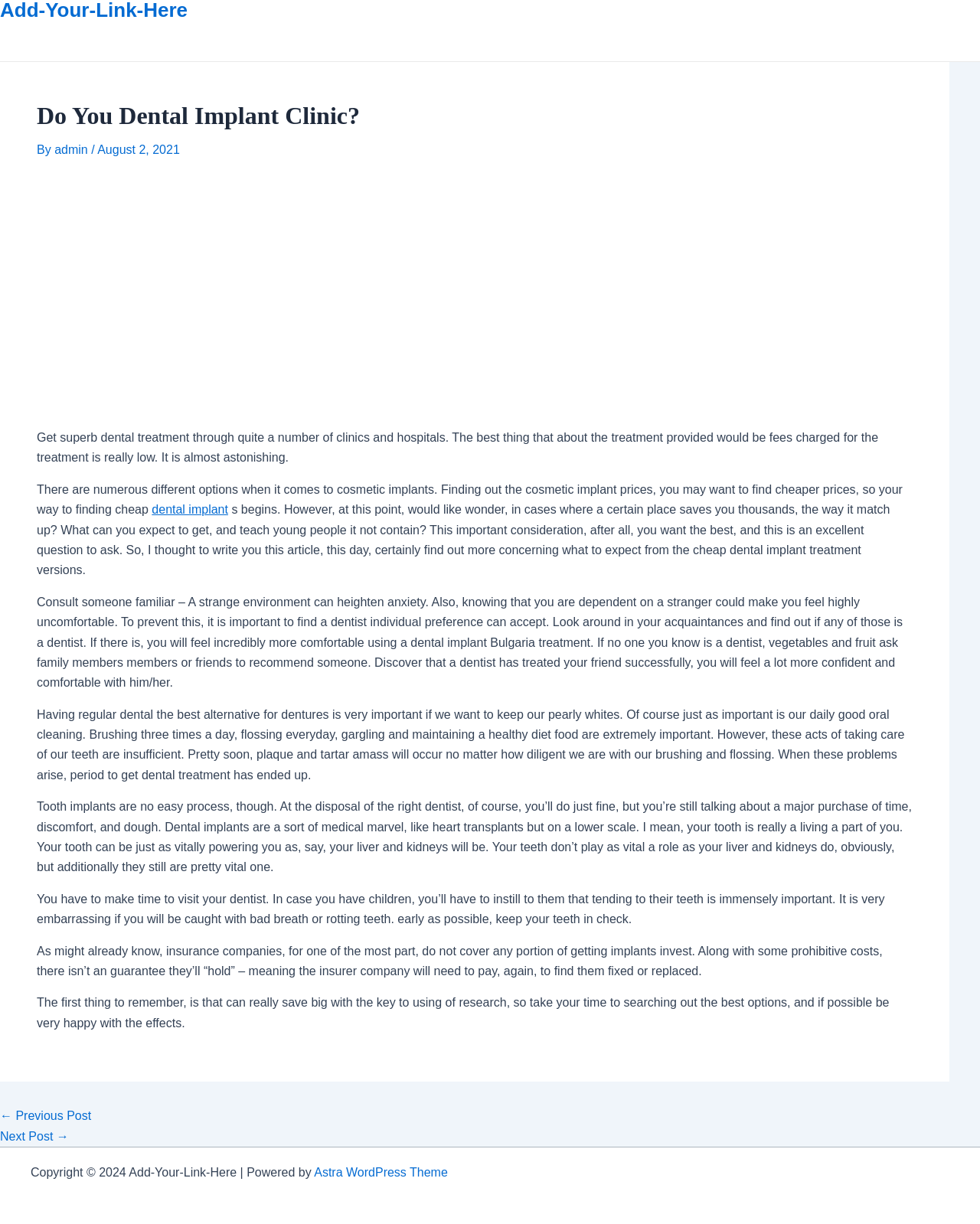Please reply with a single word or brief phrase to the question: 
Why is it important to find a dentist you are comfortable with?

To reduce anxiety